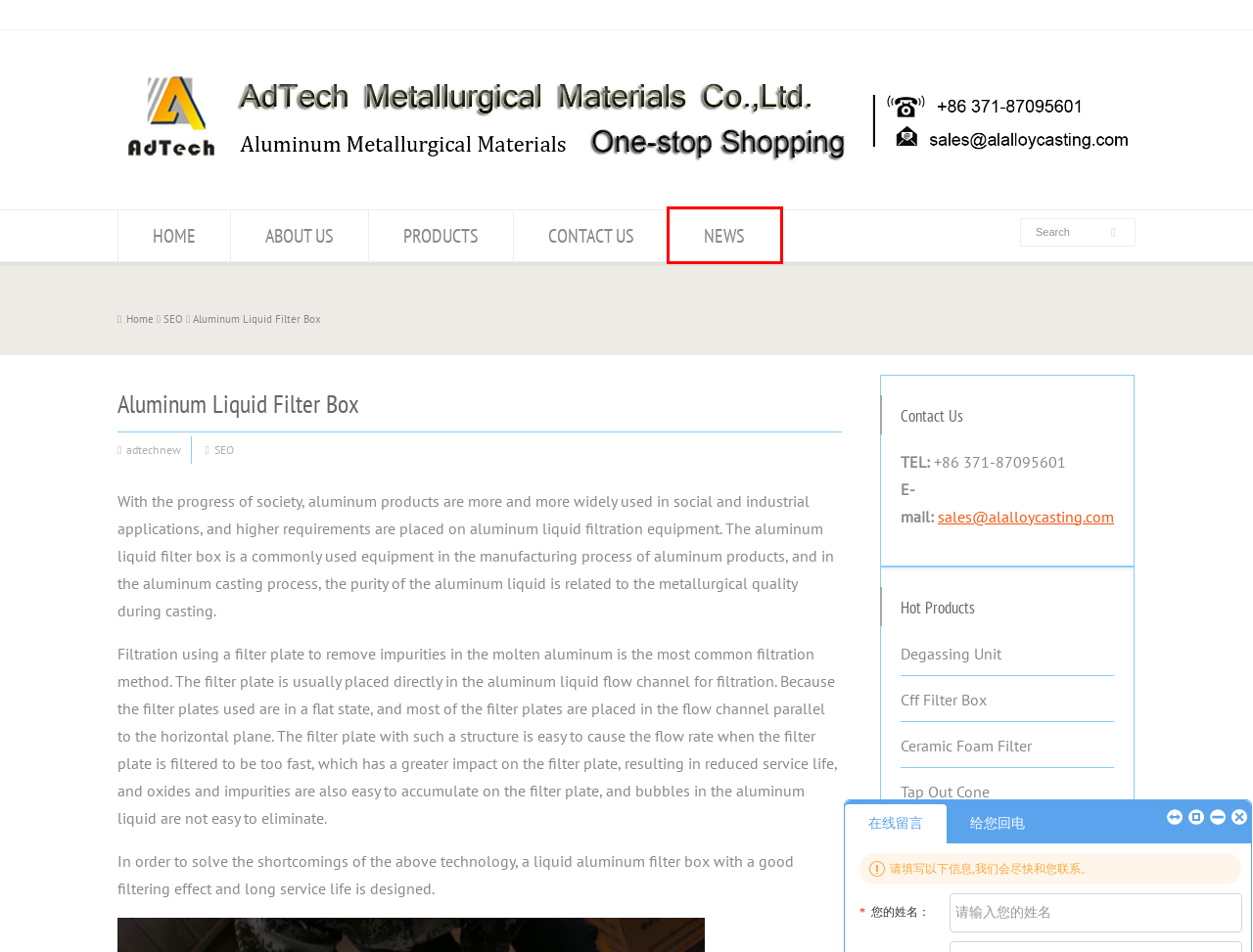A screenshot of a webpage is given, marked with a red bounding box around a UI element. Please select the most appropriate webpage description that fits the new page after clicking the highlighted element. Here are the candidates:
A. PRODUCTS - Tap Out Cone,Refining Flux,Ceramic Foam Filter,Aluminum Cast Materials
B. ABOUT US - Degassing System For Aluminium,Ceramic Filter For Foundry
C. Degassing Unit for Aluminium Alloy -The manufacture from China
D. CONTACT US - Ceramic Filter Suppliers,Degassing System Manufacturer
E. NEWS - Ceramic Foam Filter Supplier,Degassing And Purification System
F. Ceramic Launder for Aluminium Water- sales@adtechamm.com
G. Caster Tip,Ceramic Fiber Castertip,Castertip,Tip Cavity,Nozzle Cavity
H. Ceramic Foam Filter for Aluminum Foundry,Degassing Unit,Tap Out Cone

E